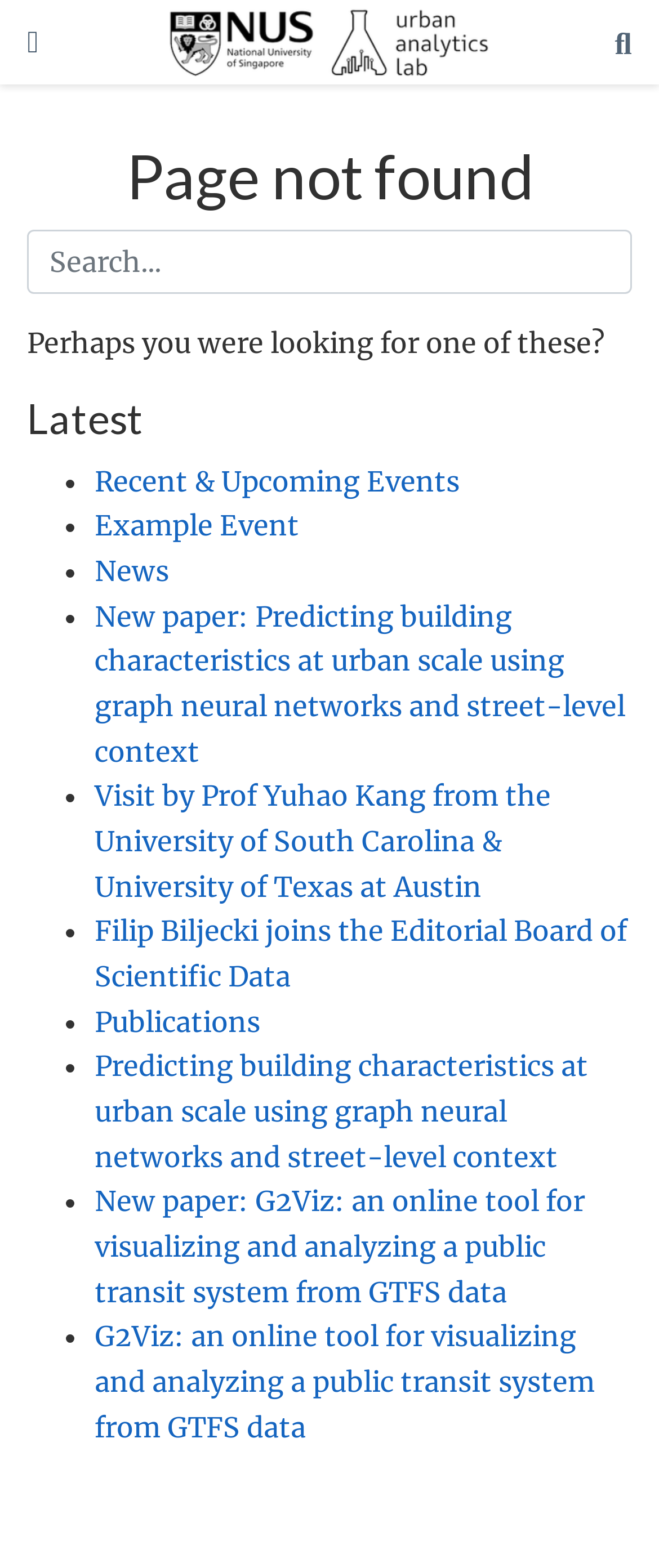Please provide the bounding box coordinates for the element that needs to be clicked to perform the instruction: "Toggle navigation". The coordinates must consist of four float numbers between 0 and 1, formatted as [left, top, right, bottom].

[0.041, 0.012, 0.058, 0.042]